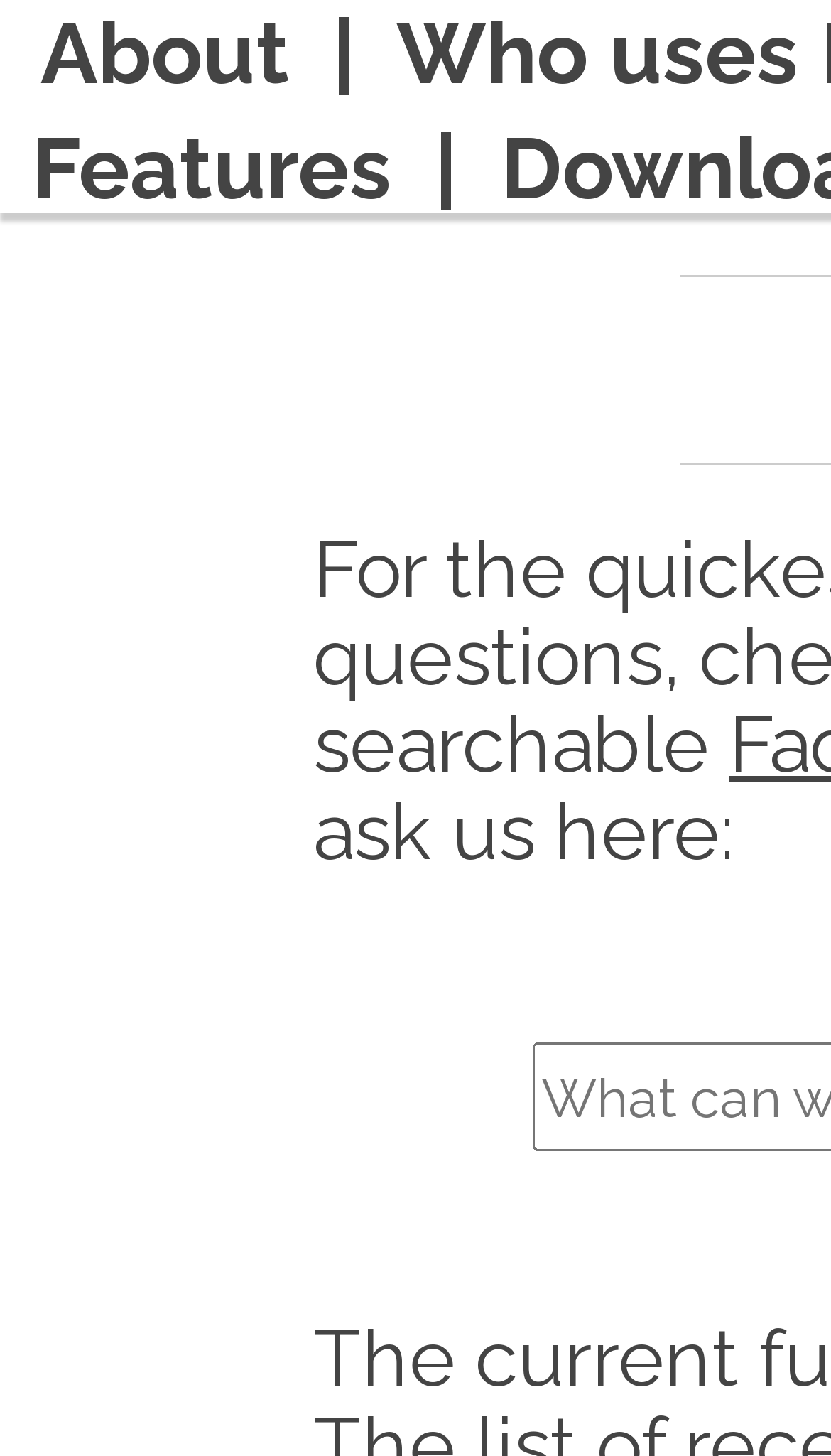Predict the bounding box of the UI element based on the description: "Features". The coordinates should be four float numbers between 0 and 1, formatted as [left, top, right, bottom].

[0.038, 0.08, 0.472, 0.149]